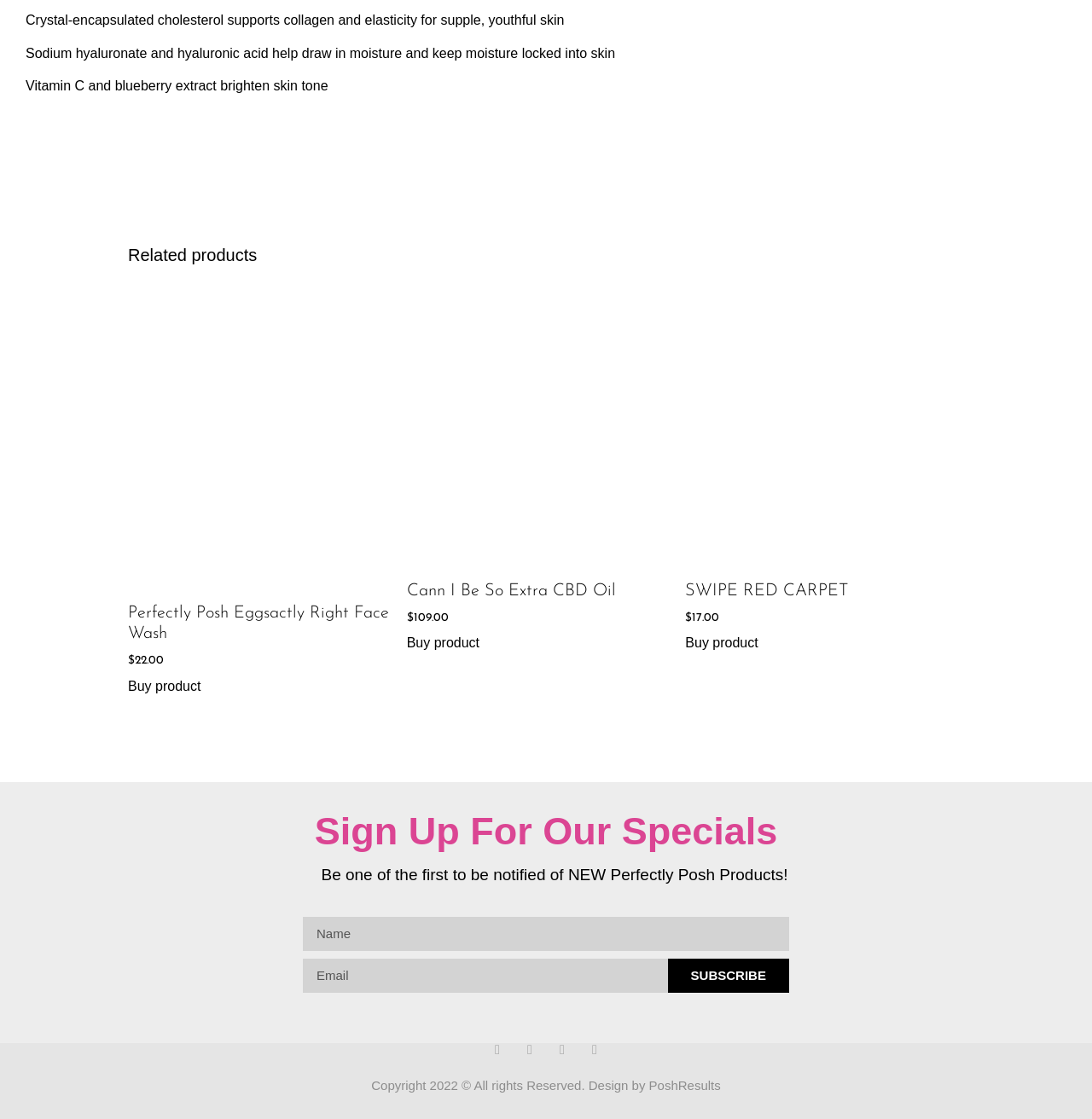Provide the bounding box coordinates for the area that should be clicked to complete the instruction: "Enter your name in the input field".

[0.277, 0.819, 0.723, 0.85]